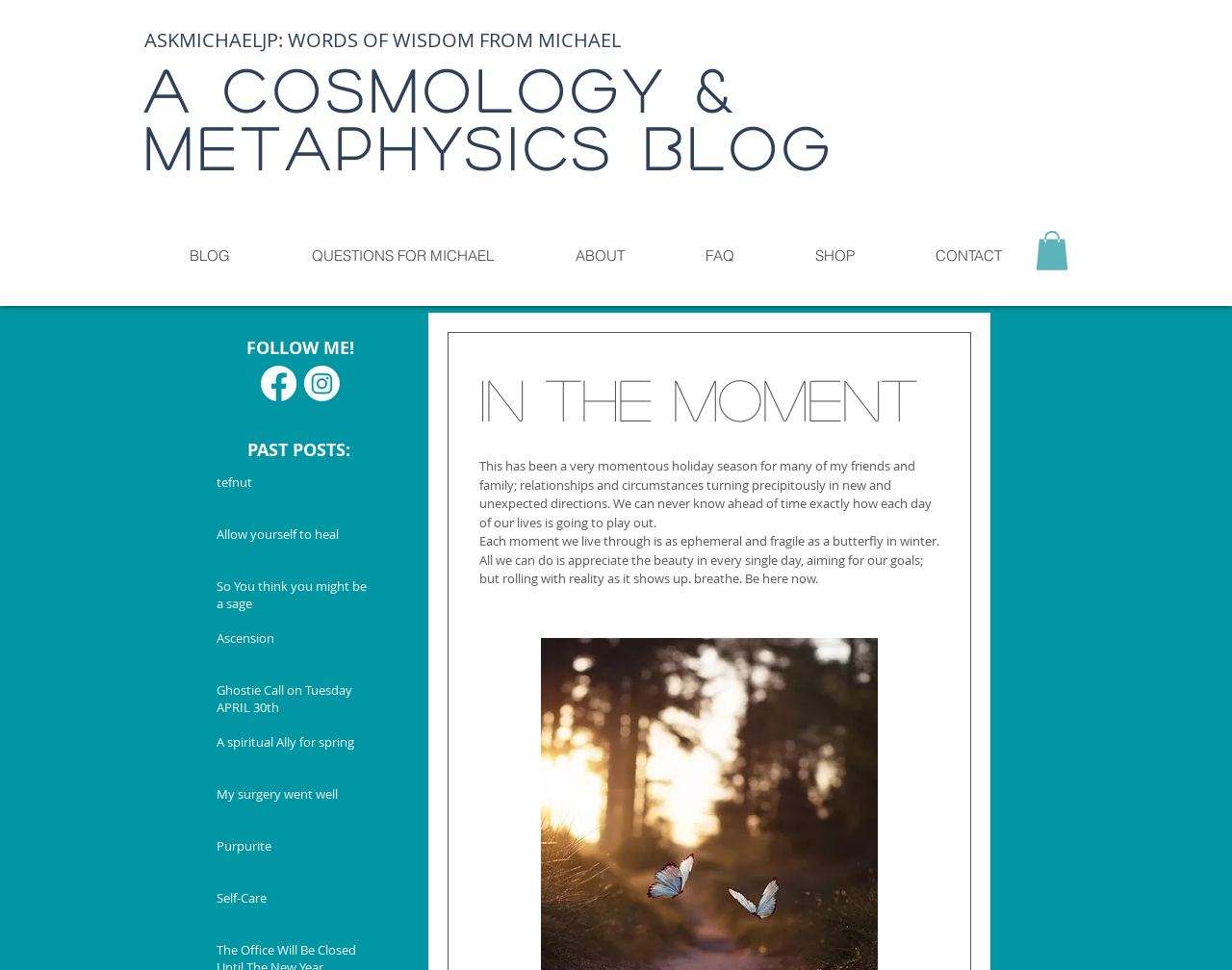Could you locate the bounding box coordinates for the section that should be clicked to accomplish this task: "Read the article 'tefnut'".

[0.176, 0.488, 0.302, 0.514]